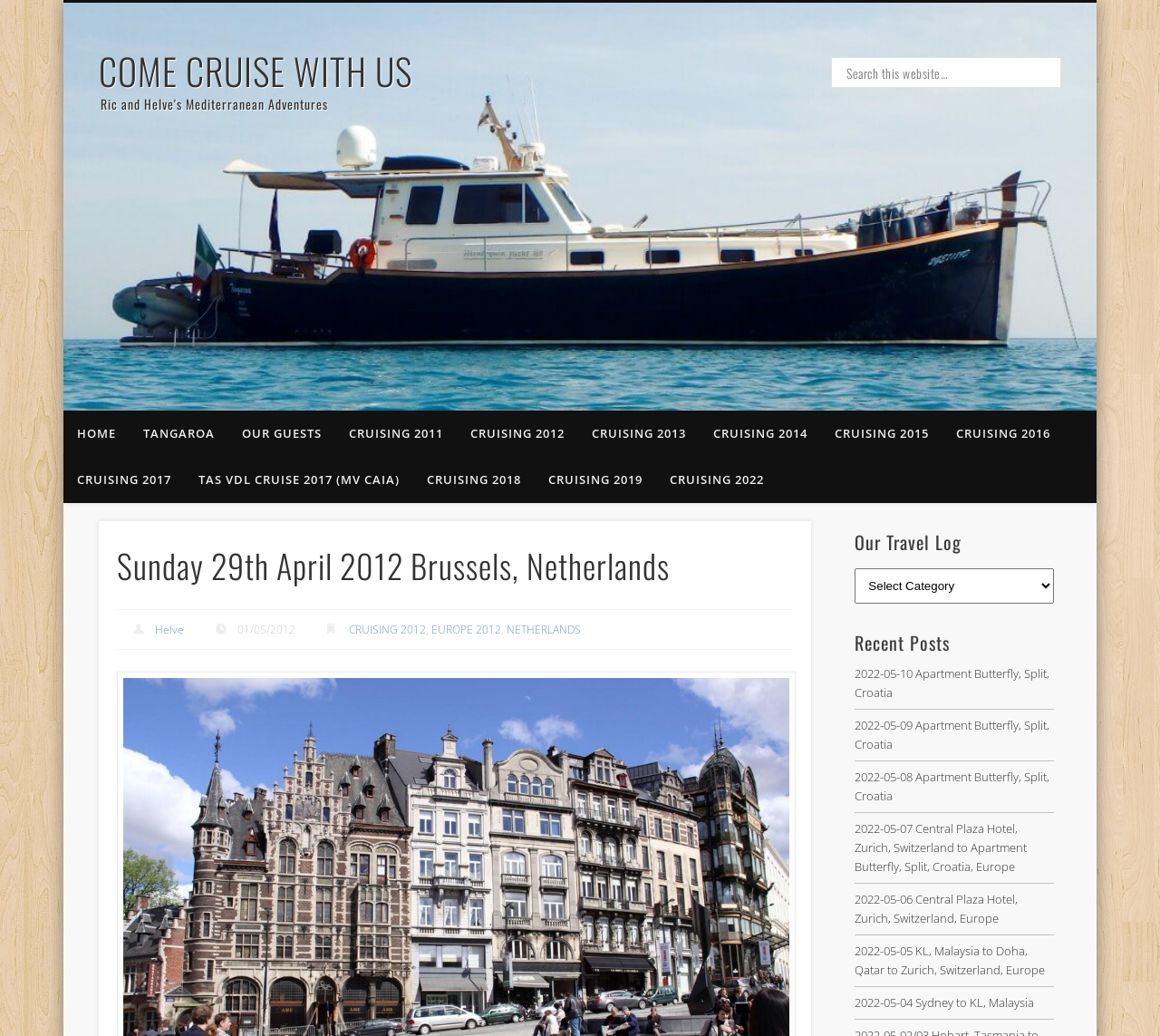Determine the bounding box coordinates of the element's region needed to click to follow the instruction: "Select an option from the travel log dropdown". Provide these coordinates as four float numbers between 0 and 1, formatted as [left, top, right, bottom].

[0.737, 0.548, 0.909, 0.582]